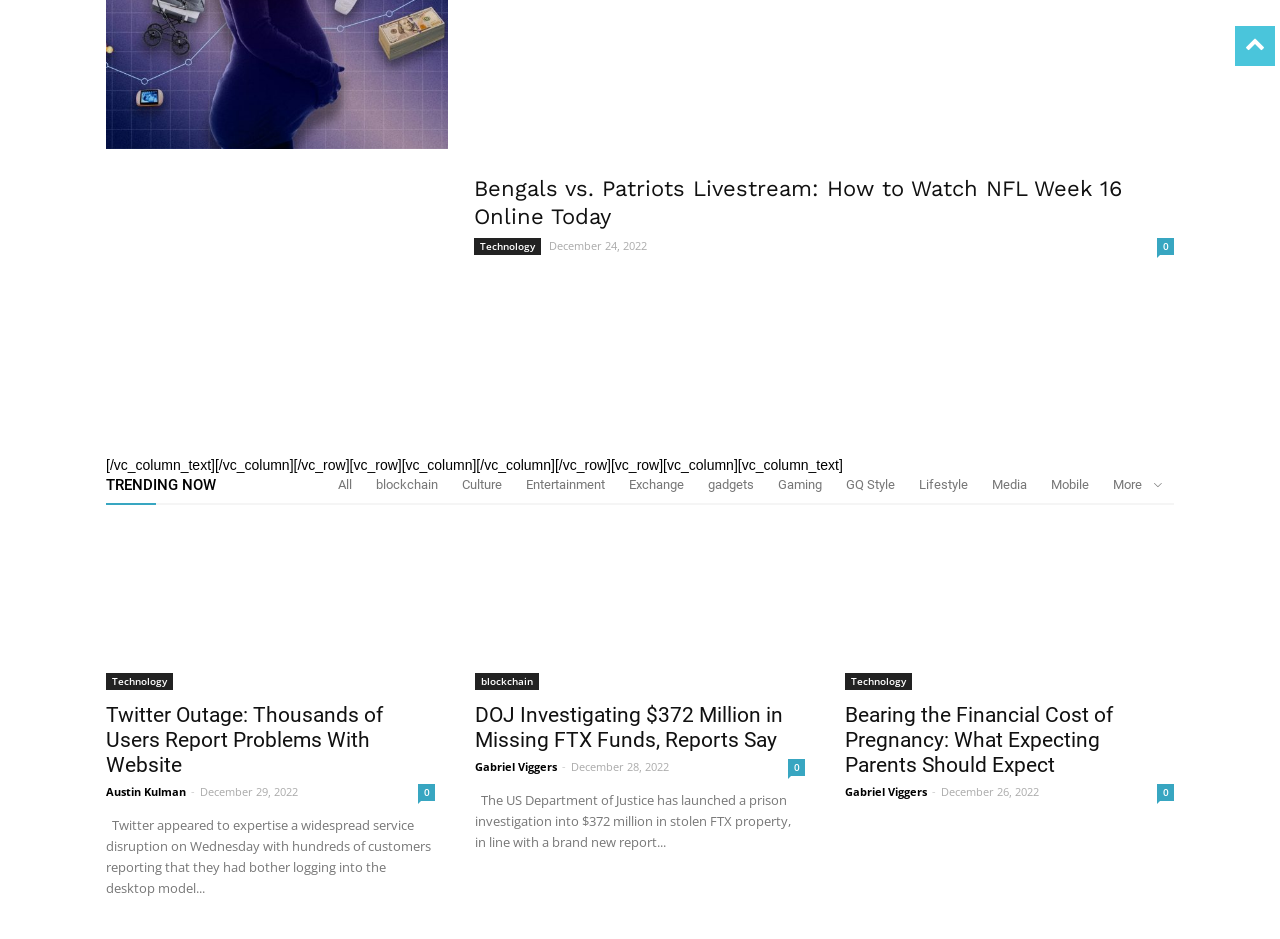Respond with a single word or phrase to the following question: Who is the author of the article 'Twitter Outage: Thousands of Users Report Problems With Website'?

Austin Kulman